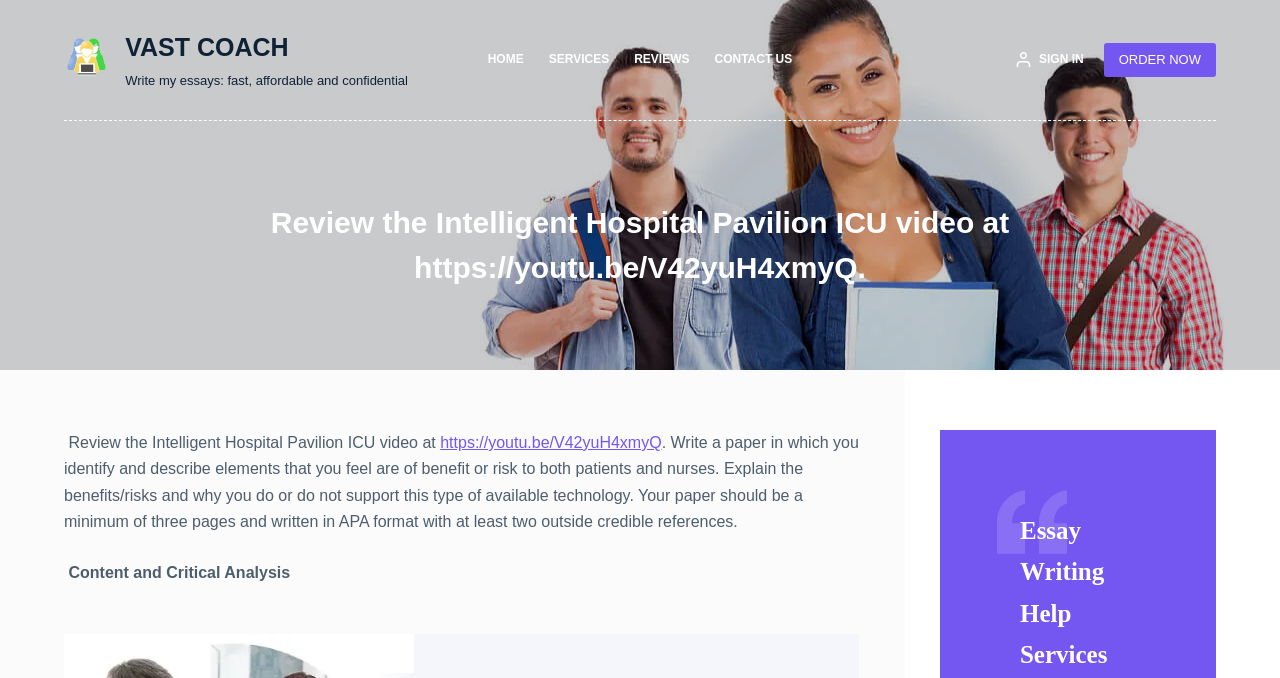Identify and extract the heading text of the webpage.

Review the Intelligent Hospital Pavilion ICU video at https://youtu.be/V42yuH4xmyQ.